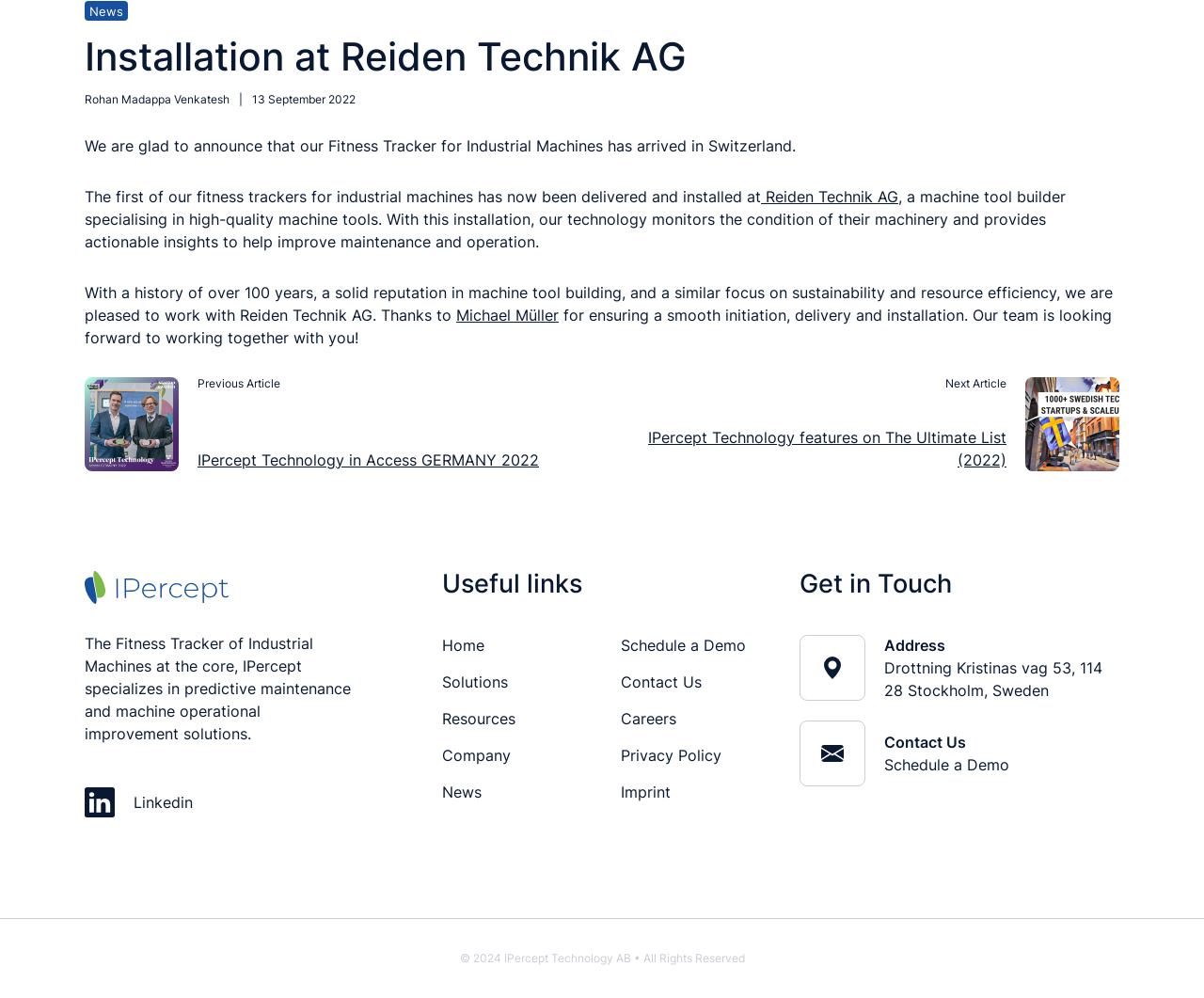Predict the bounding box of the UI element based on this description: "Privacy Policy".

[0.516, 0.748, 0.599, 0.767]